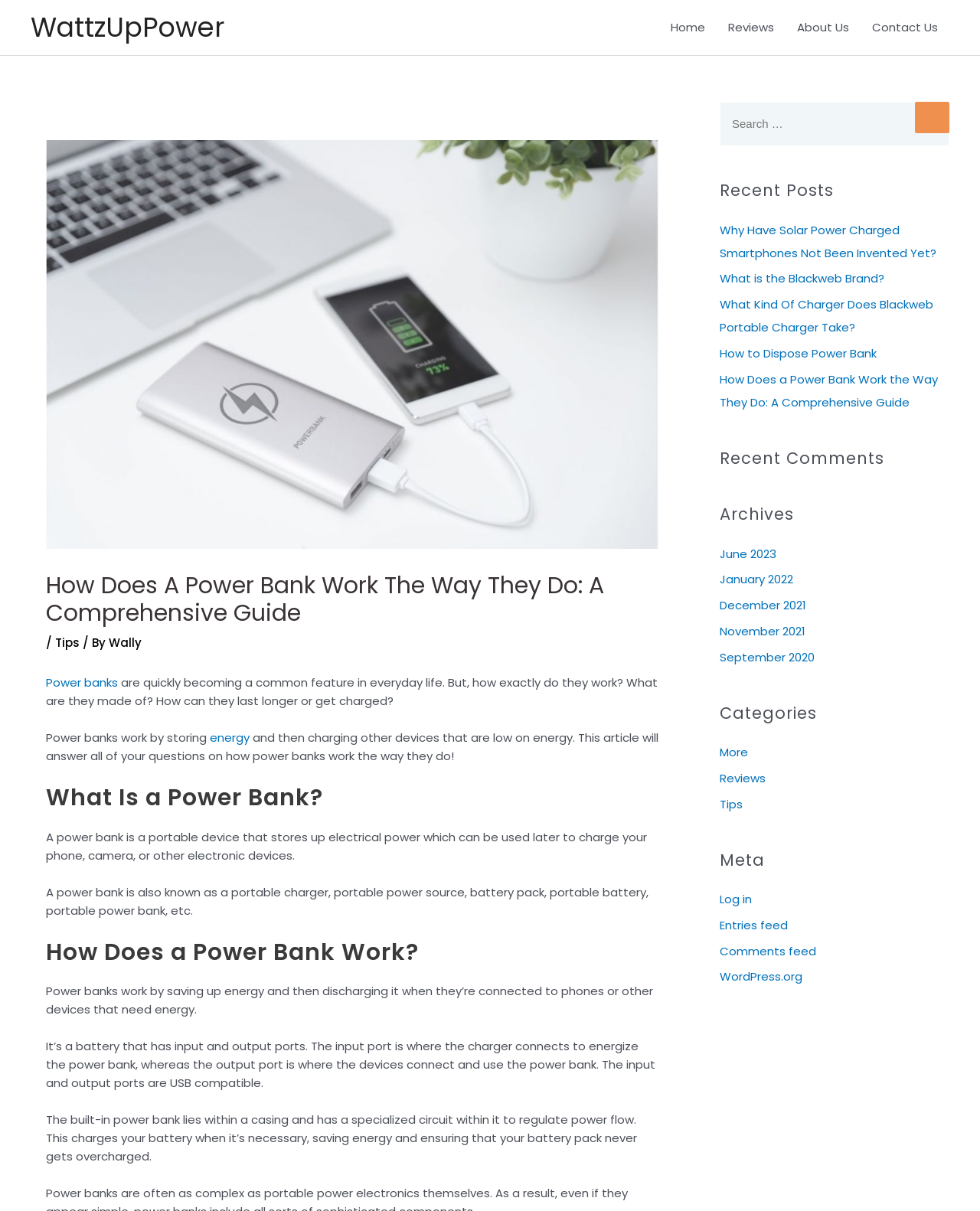Pinpoint the bounding box coordinates of the clickable element needed to complete the instruction: "Click on the 'Home' link". The coordinates should be provided as four float numbers between 0 and 1: [left, top, right, bottom].

[0.673, 0.0, 0.731, 0.046]